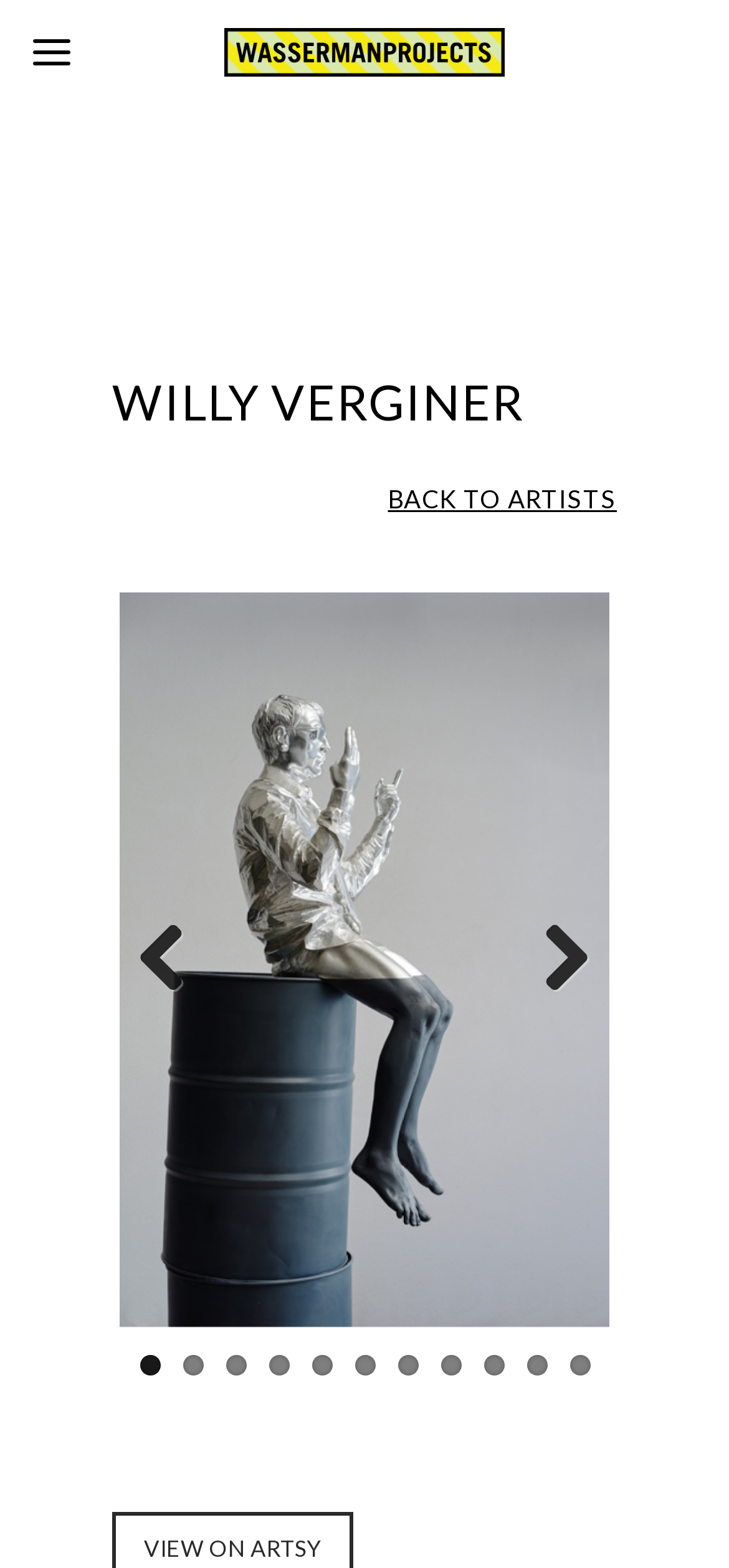Identify the bounding box coordinates of the section to be clicked to complete the task described by the following instruction: "Go back to artists page". The coordinates should be four float numbers between 0 and 1, formatted as [left, top, right, bottom].

[0.532, 0.309, 0.846, 0.328]